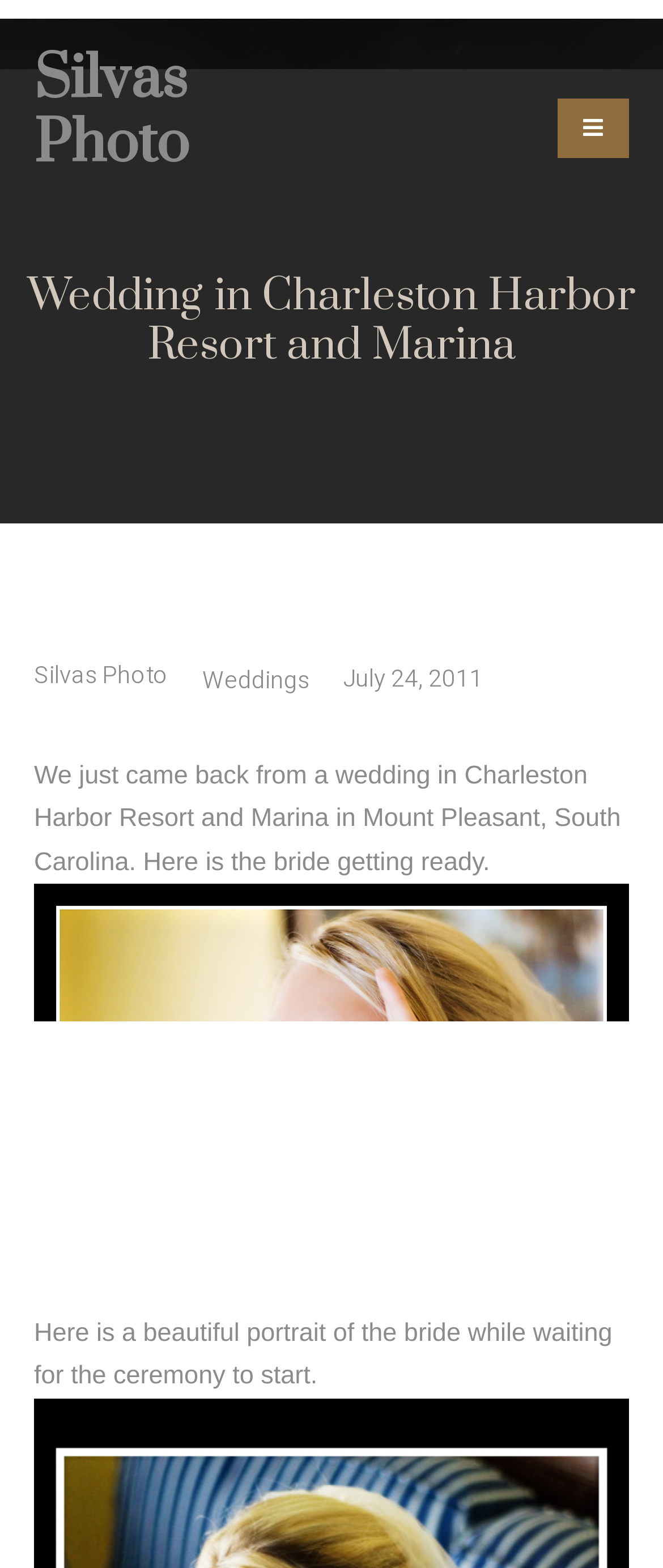Provide an in-depth caption for the elements present on the webpage.

The webpage appears to be a wedding photography blog post from Silvas Photo + Video. At the top, there is a heading that reads "Silvas Photo" and a button located to its right. Below this, there is a larger heading that states "Wedding in Charleston Harbor Resort and Marina". 

On the left side, there are three lines of text: "Silvas Photo", "Weddings", and "July 24, 2011". To the right of these lines, there is a paragraph describing a wedding in Charleston Harbor Resort and Marina, mentioning the bride getting ready. 

Below this paragraph, there is a link to "Charleston Harbor Resort and Marina Bridal Preparation" accompanied by an image. The image is positioned above a text that describes a beautiful portrait of the bride waiting for the ceremony to start.